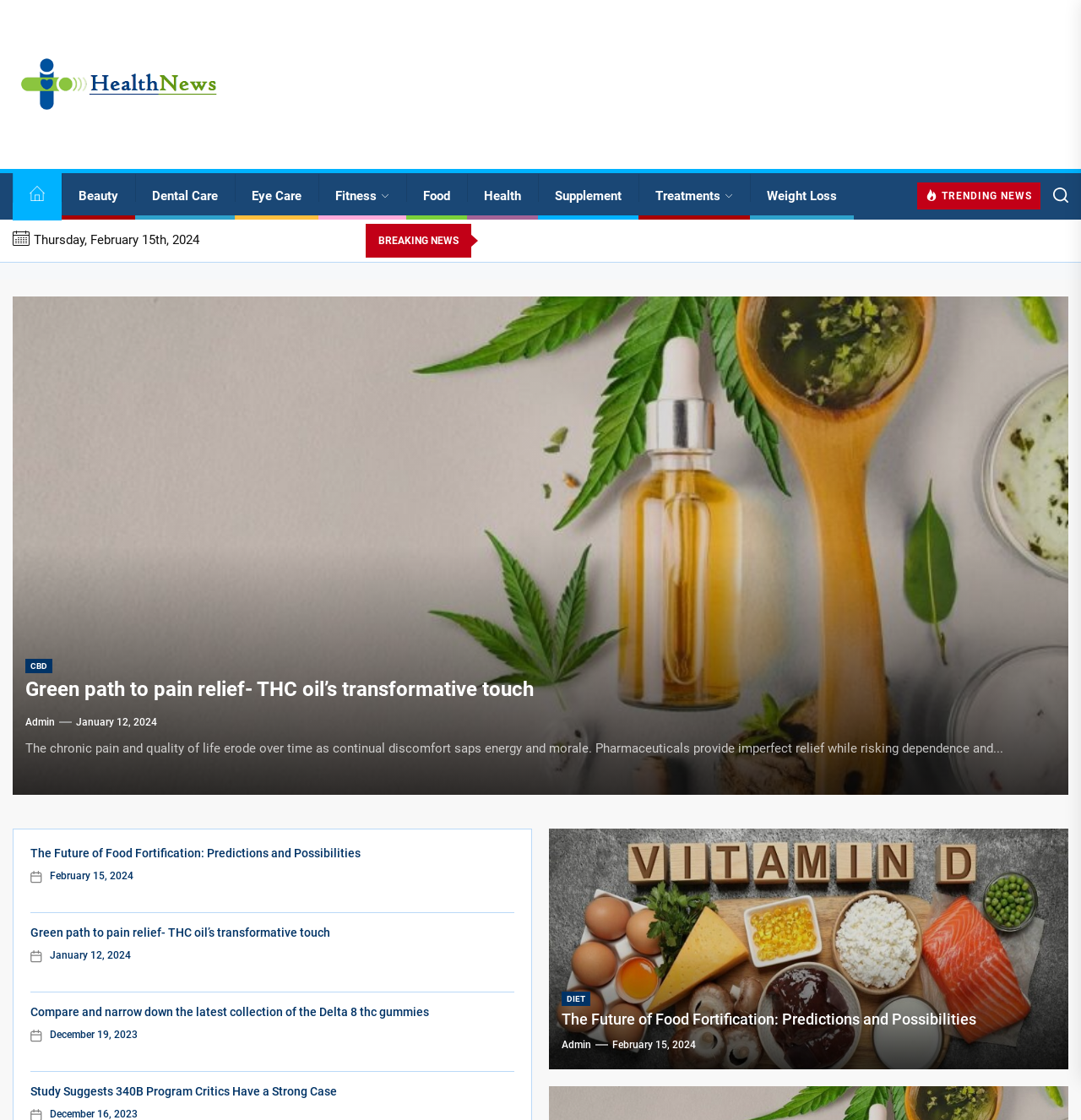Find the bounding box coordinates for the area you need to click to carry out the instruction: "Browse the 'Fitness' category". The coordinates should be four float numbers between 0 and 1, indicated as [left, top, right, bottom].

[0.295, 0.155, 0.376, 0.195]